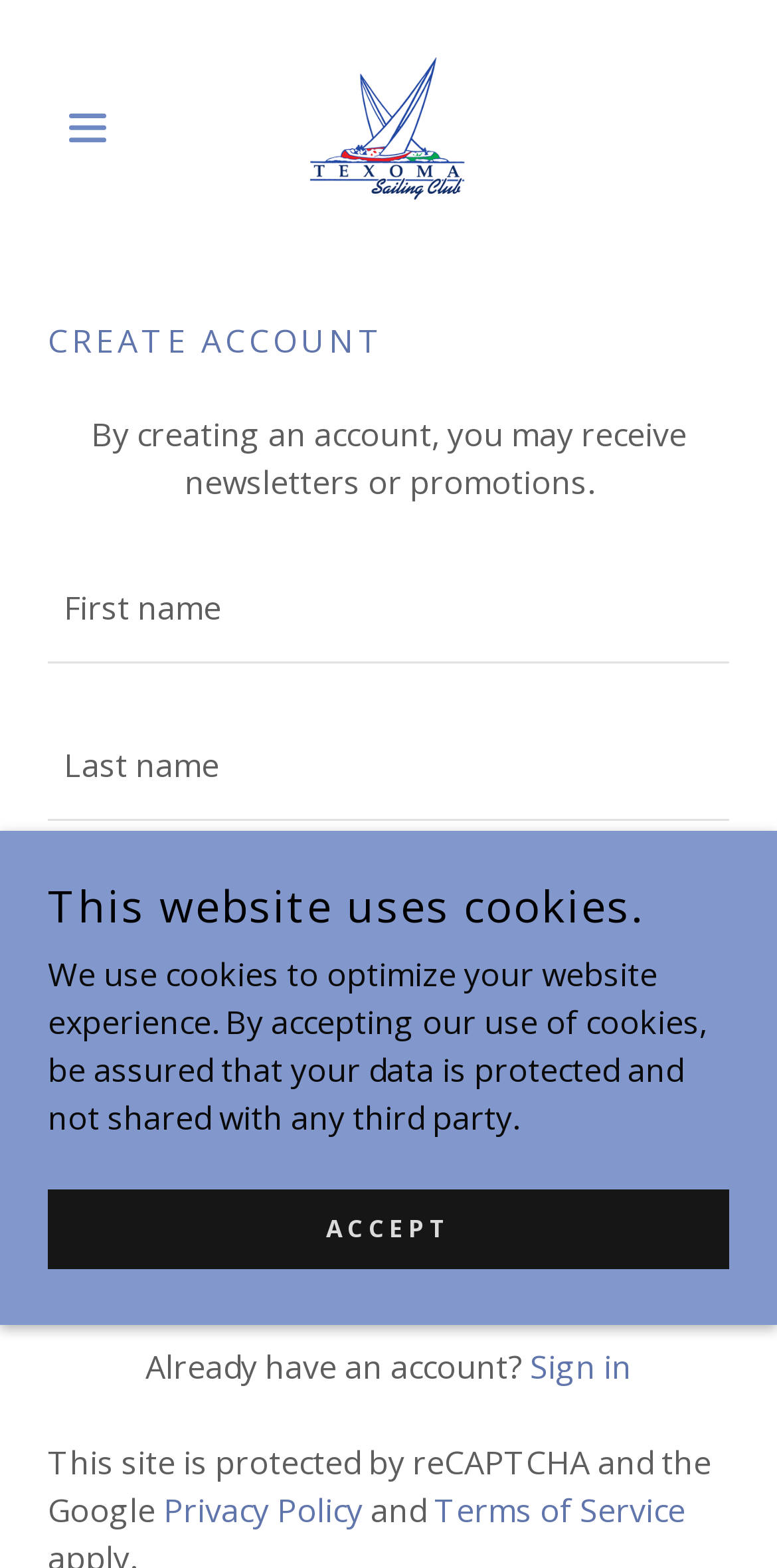Write a detailed summary of the webpage, including text, images, and layout.

The webpage is primarily focused on creating an account for the Texoma Sailing Club. At the top left corner, there is a hamburger site navigation icon, and next to it, the club's logo is displayed. The main heading "CREATE ACCOUNT" is prominently displayed in the top center of the page.

Below the heading, there is a brief description explaining the benefits of creating an account, which may include receiving newsletters or promotions. The page then presents a series of text boxes for users to input their first name, last name, email, phone number (optional), and another unspecified field. 

To the right of the text boxes, there is a "CREATE ACCOUNT" button. Below the button, there is a message asking if the user already has an account, with a "Sign in" link provided. 

At the bottom of the page, there is a notice stating that the site is protected by reCAPTCHA and the Google, along with links to the Privacy Policy and Terms of Service. Additionally, there is a heading and a paragraph about the website's use of cookies, with an "ACCEPT" link to acknowledge the cookie policy.